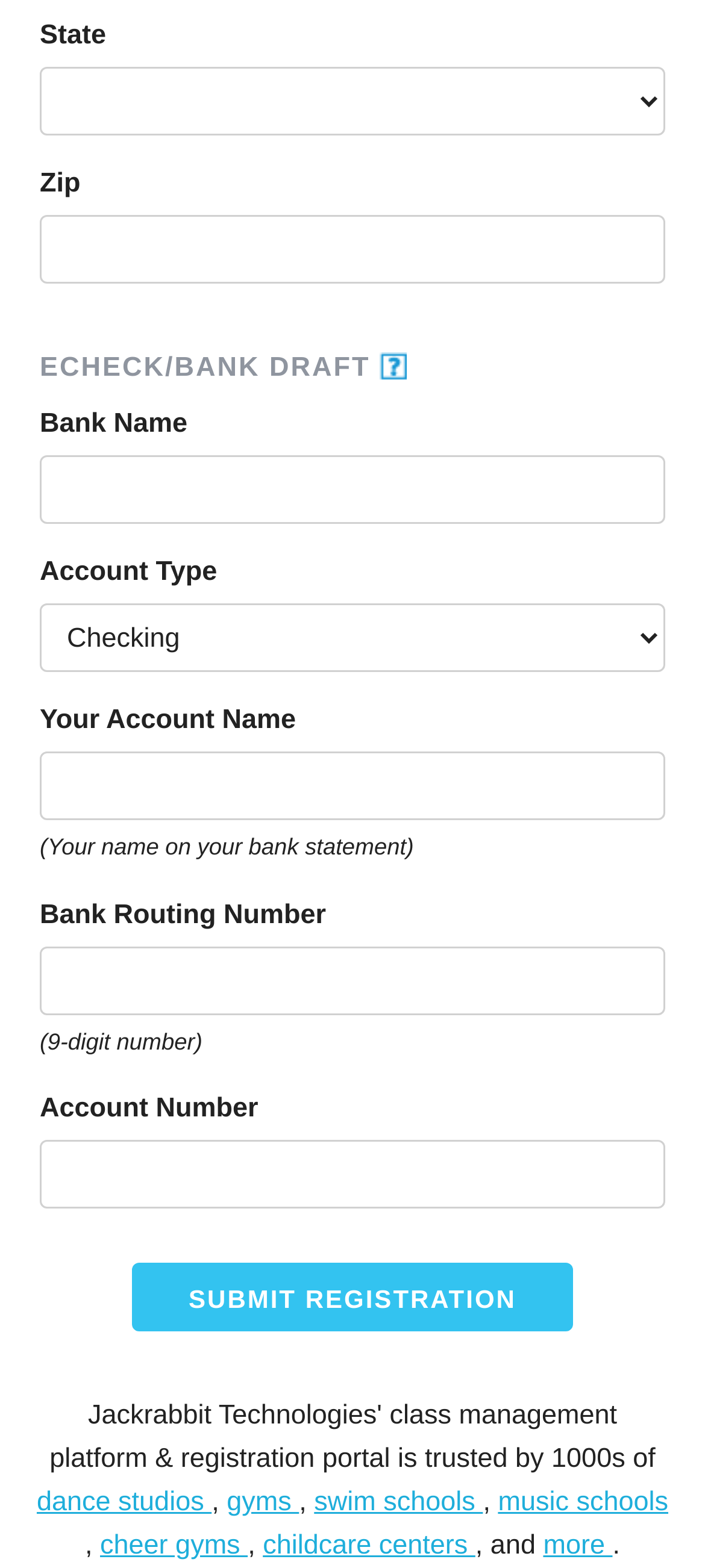Respond to the following question with a brief word or phrase:
What is the format of the 'Bank Routing Number'?

9-digit number